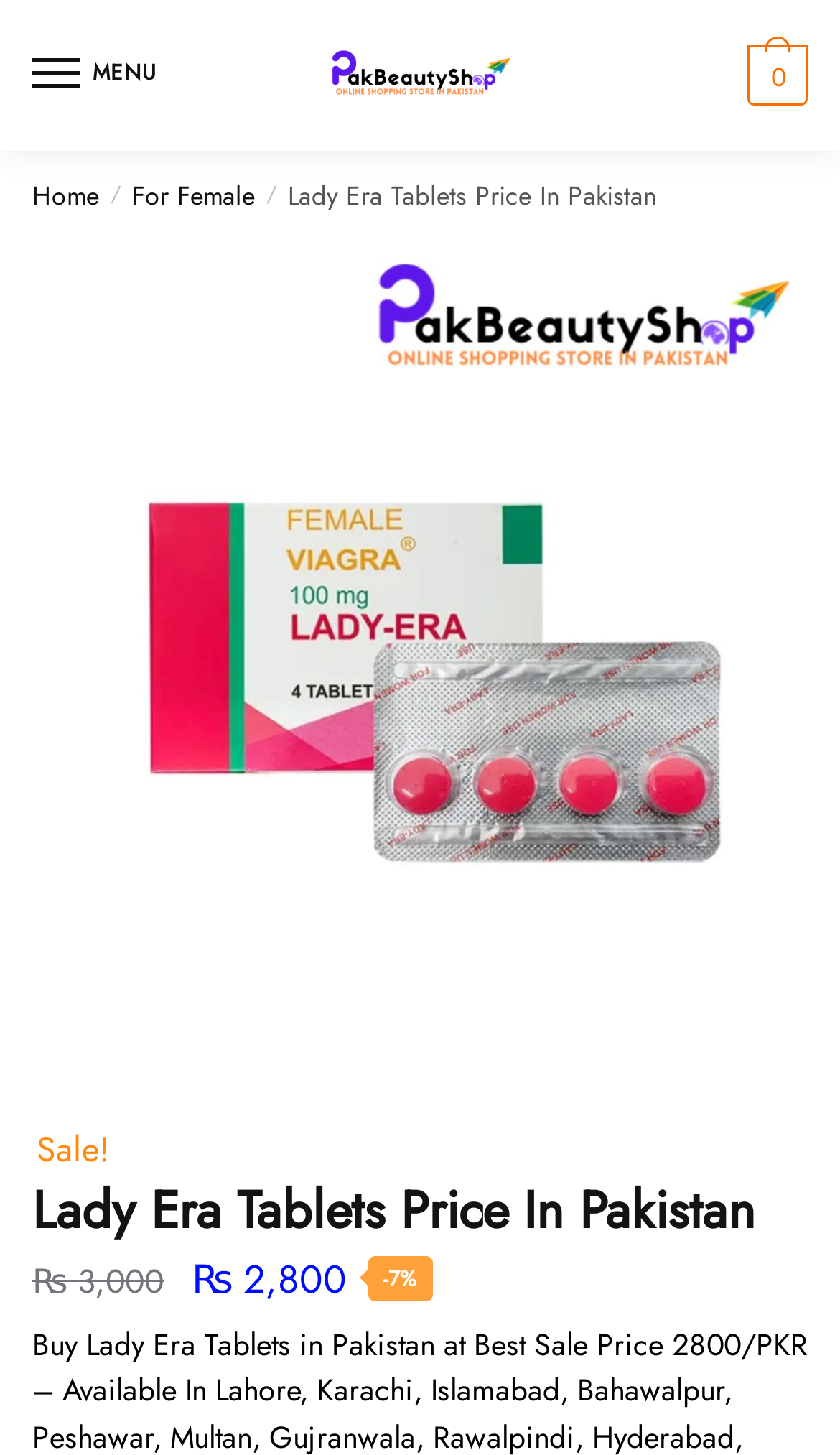What is the name of the online shopping store?
Answer the question using a single word or phrase, according to the image.

PakBeautyShop.Com